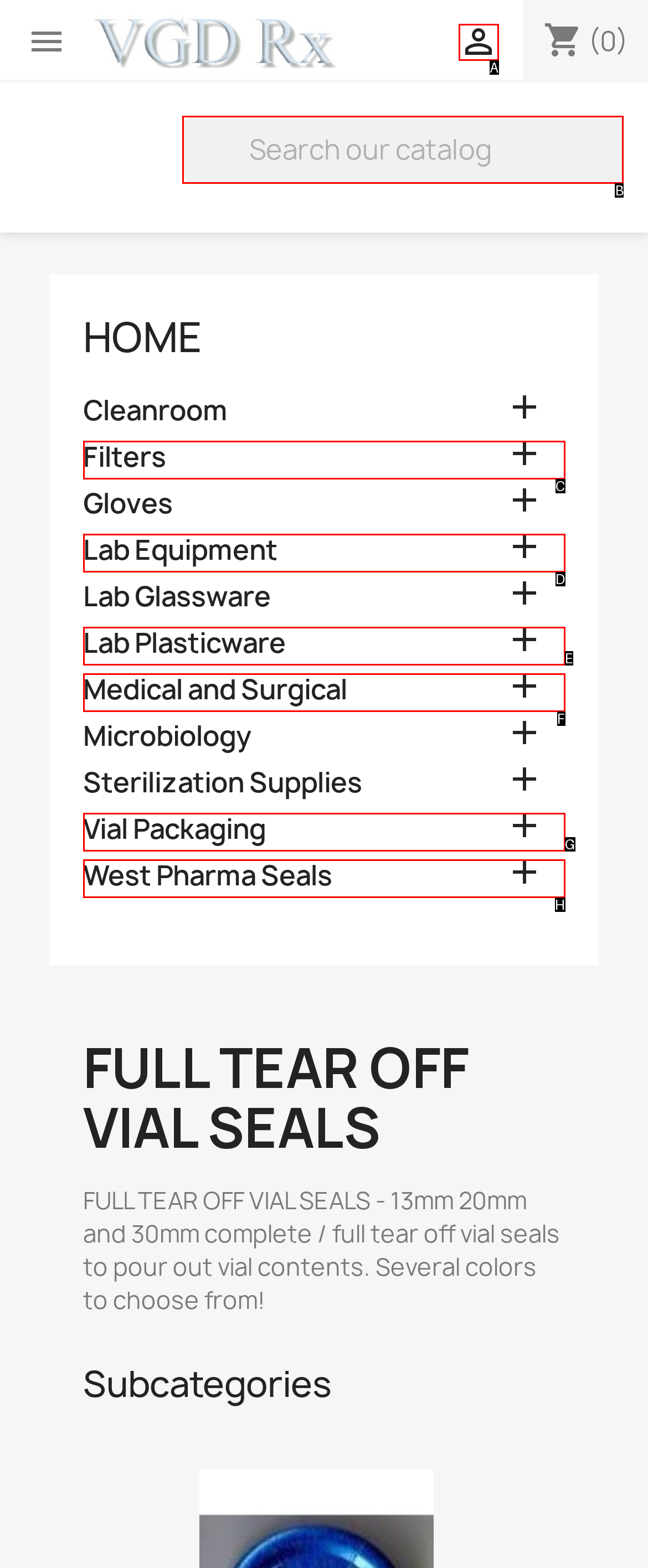Identify the HTML element I need to click to complete this task: Search for a product Provide the option's letter from the available choices.

B